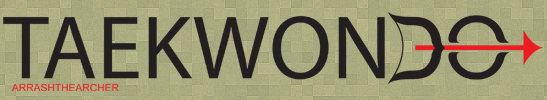Answer the question below with a single word or a brief phrase: 
What font color is 'ARRASHTHEARCHER' in?

red